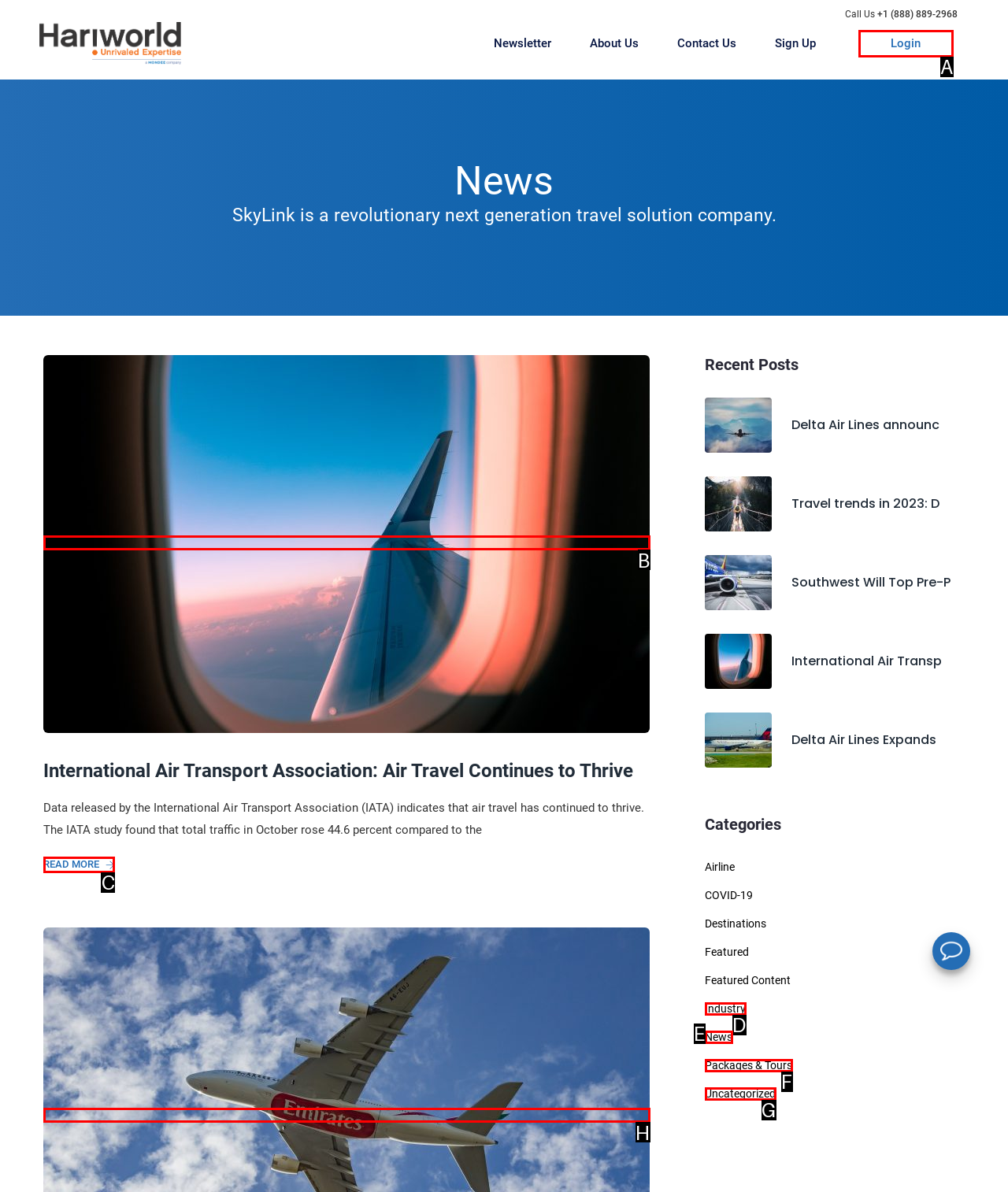Determine the letter of the element I should select to fulfill the following instruction: Read more about International Air Transport Association. Just provide the letter.

C